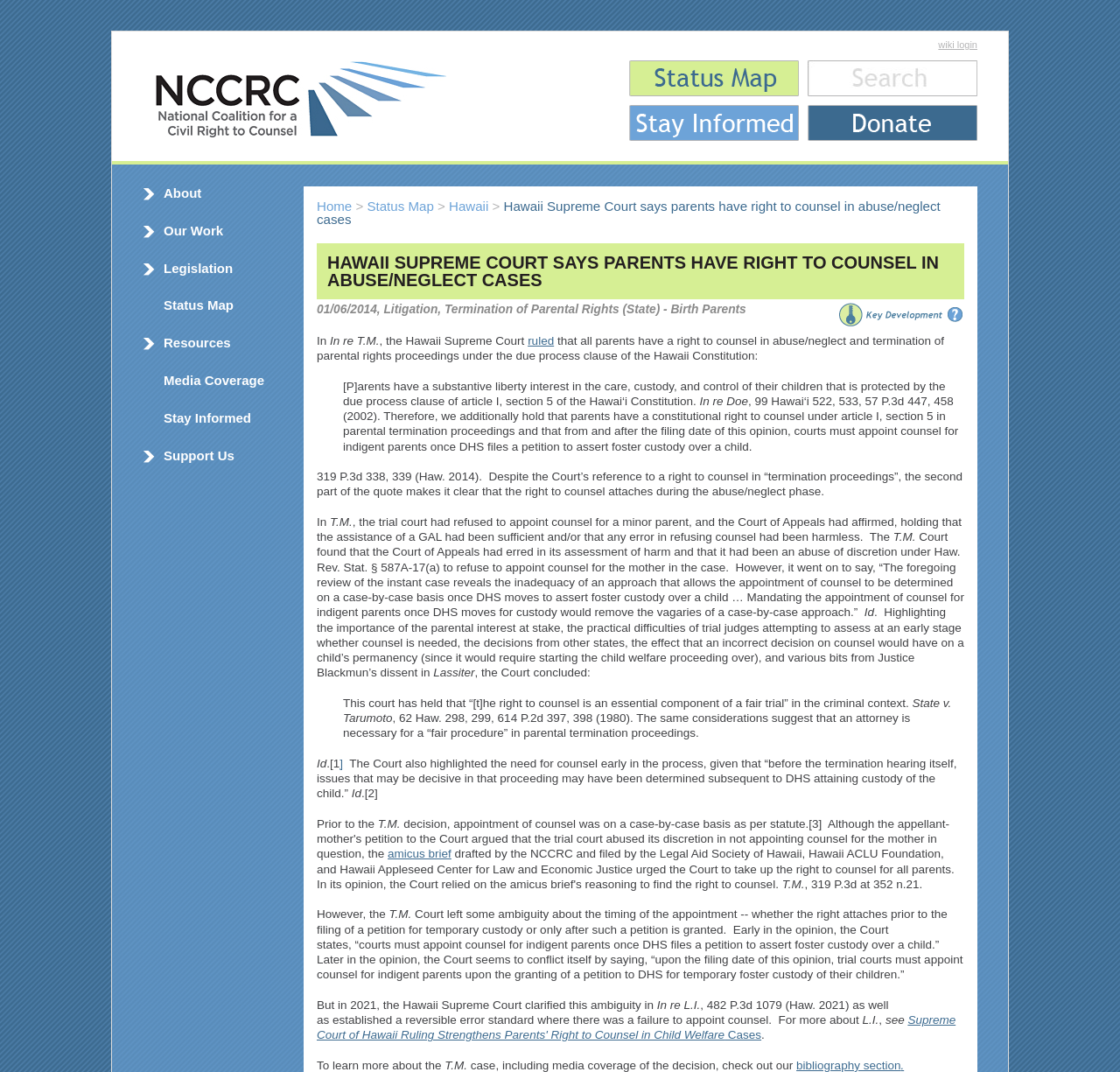Could you find the bounding box coordinates of the clickable area to complete this instruction: "View 'Media Coverage'"?

[0.146, 0.349, 0.26, 0.362]